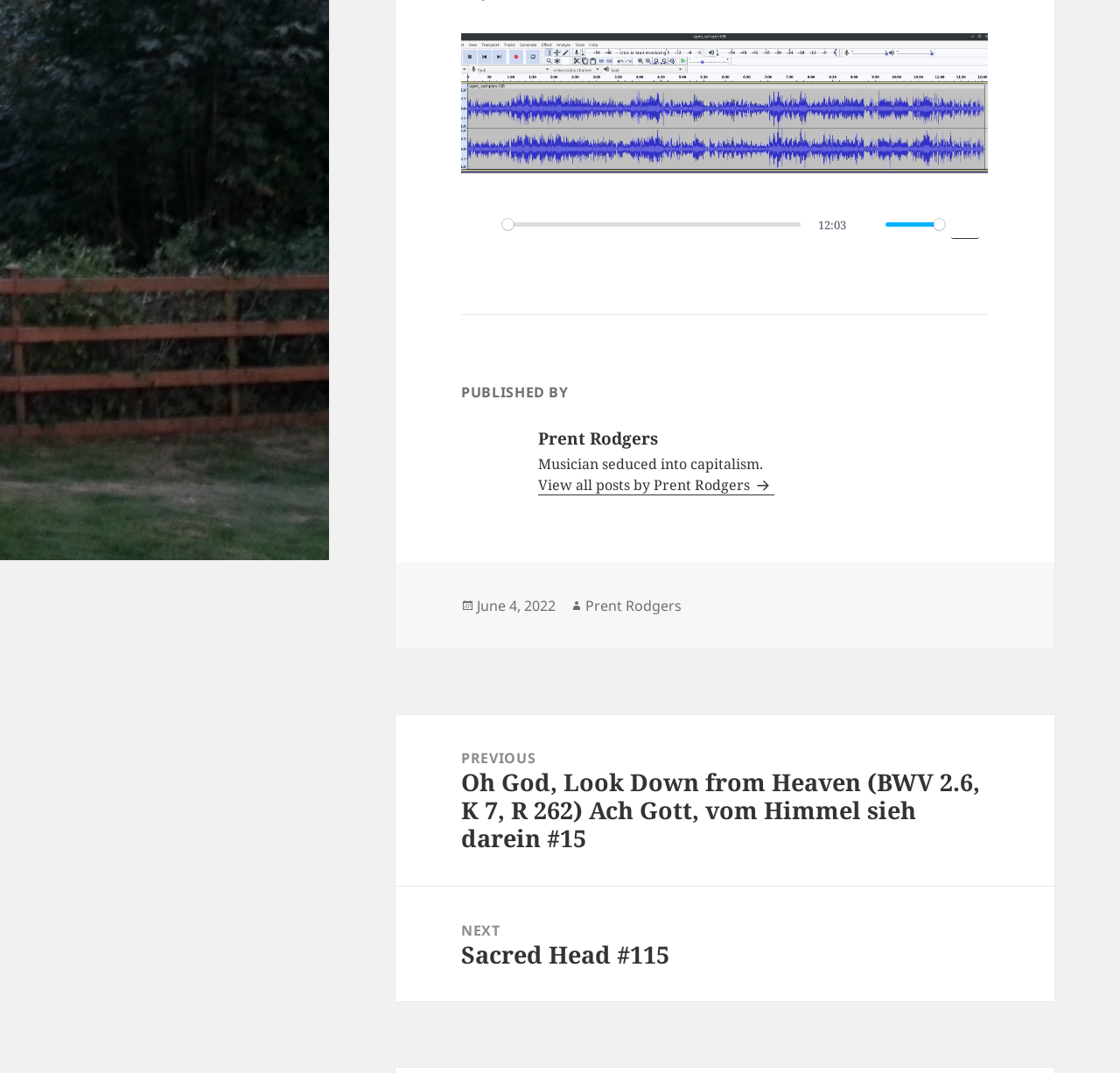Identify the coordinates of the bounding box for the element described below: "Prent Rodgers". Return the coordinates as four float numbers between 0 and 1: [left, top, right, bottom].

[0.523, 0.555, 0.609, 0.574]